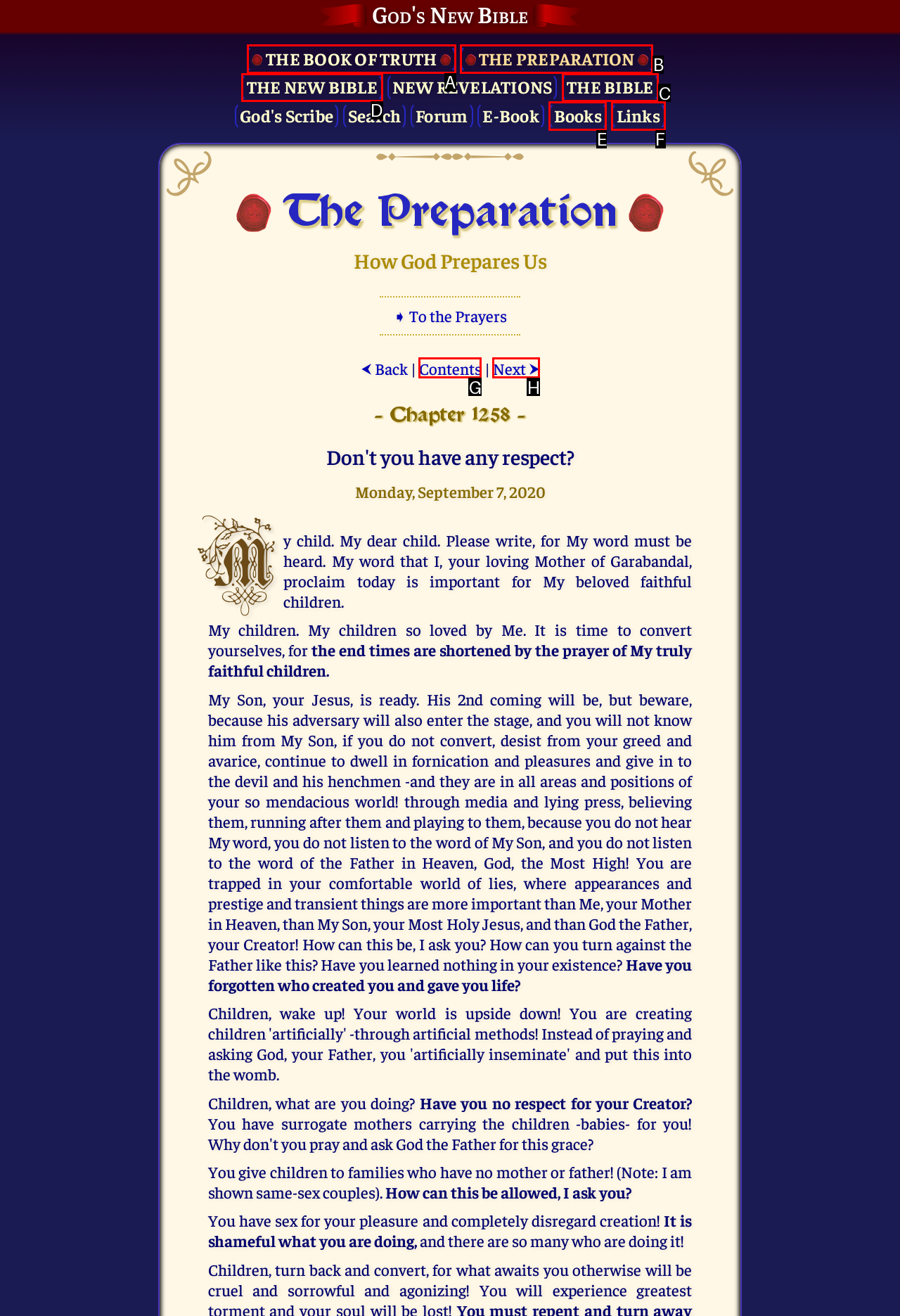Identify the correct HTML element to click for the task: Read THE NEW BIBLE. Provide the letter of your choice.

D